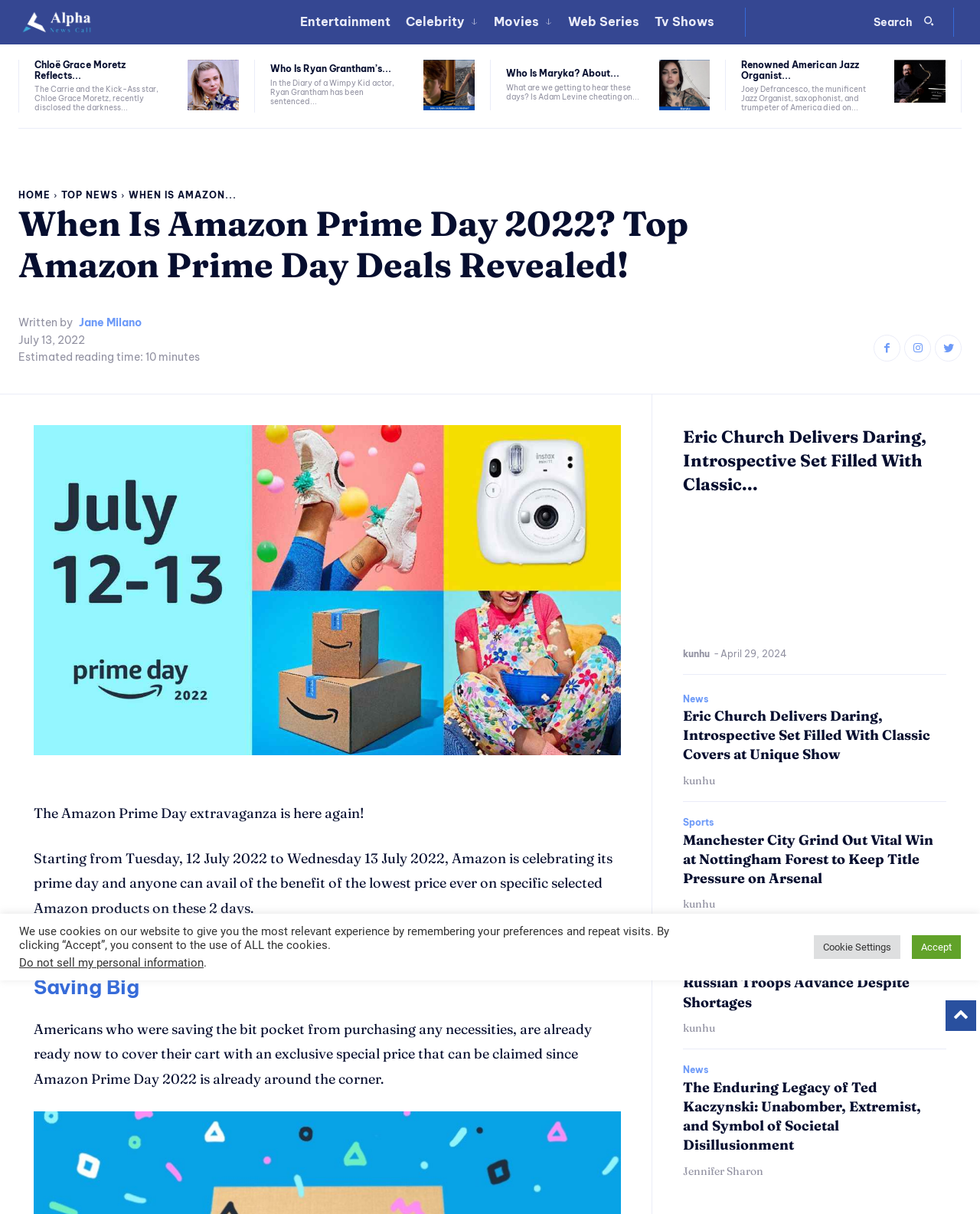How many navigation links are there at the top of the page?
Provide an in-depth answer to the question, covering all aspects.

I counted the number of navigation links at the top of the page, which are 'Logo', 'Entertainment', 'Celebrity', 'Movies', 'Web Series', and 'Tv Shows'.